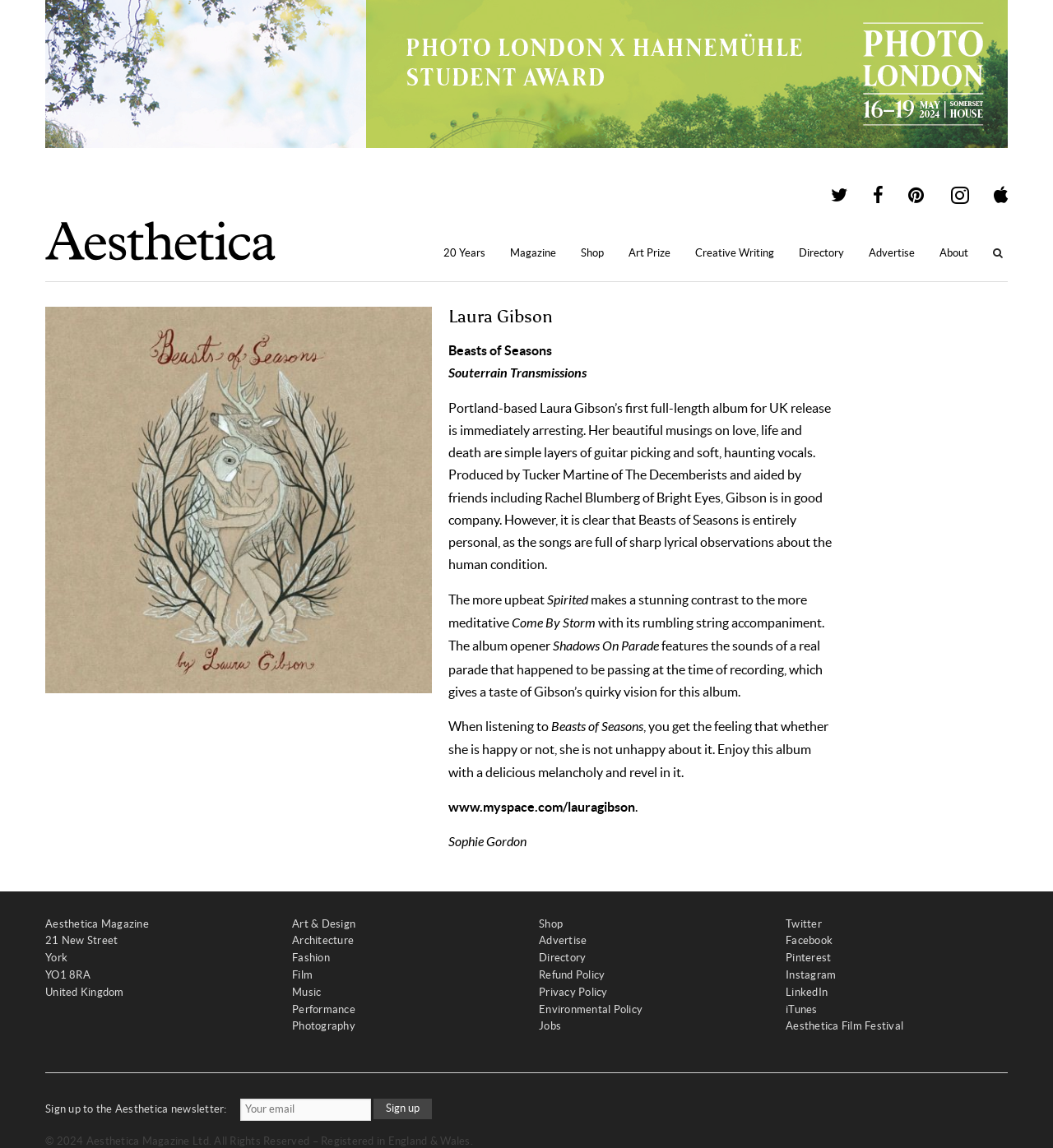Find the bounding box coordinates for the element that must be clicked to complete the instruction: "Visit the Aesthetica Magazine homepage". The coordinates should be four float numbers between 0 and 1, indicated as [left, top, right, bottom].

[0.043, 0.193, 0.262, 0.227]